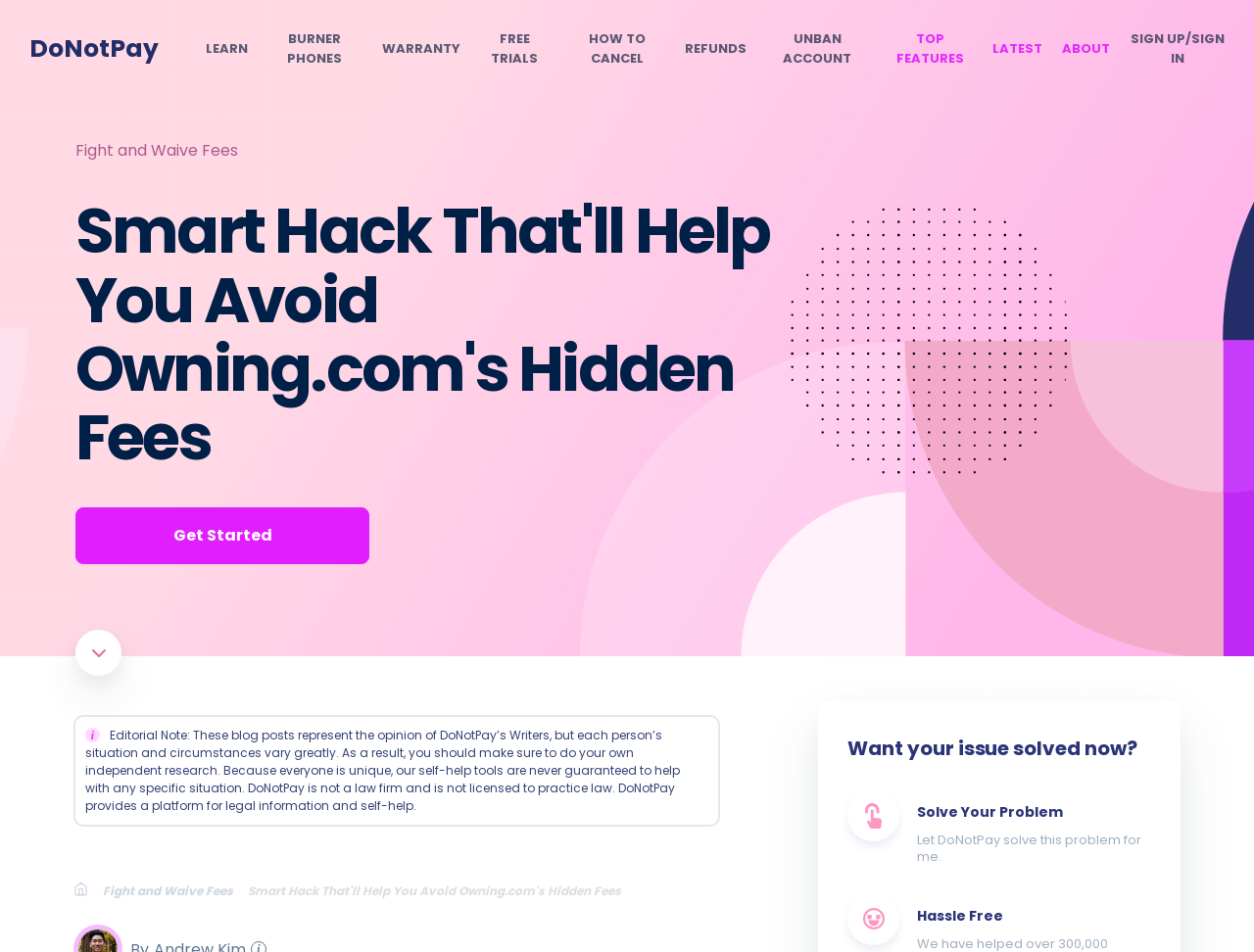Kindly determine the bounding box coordinates for the clickable area to achieve the given instruction: "Click on the 'Get Started' button".

[0.06, 0.533, 0.295, 0.592]